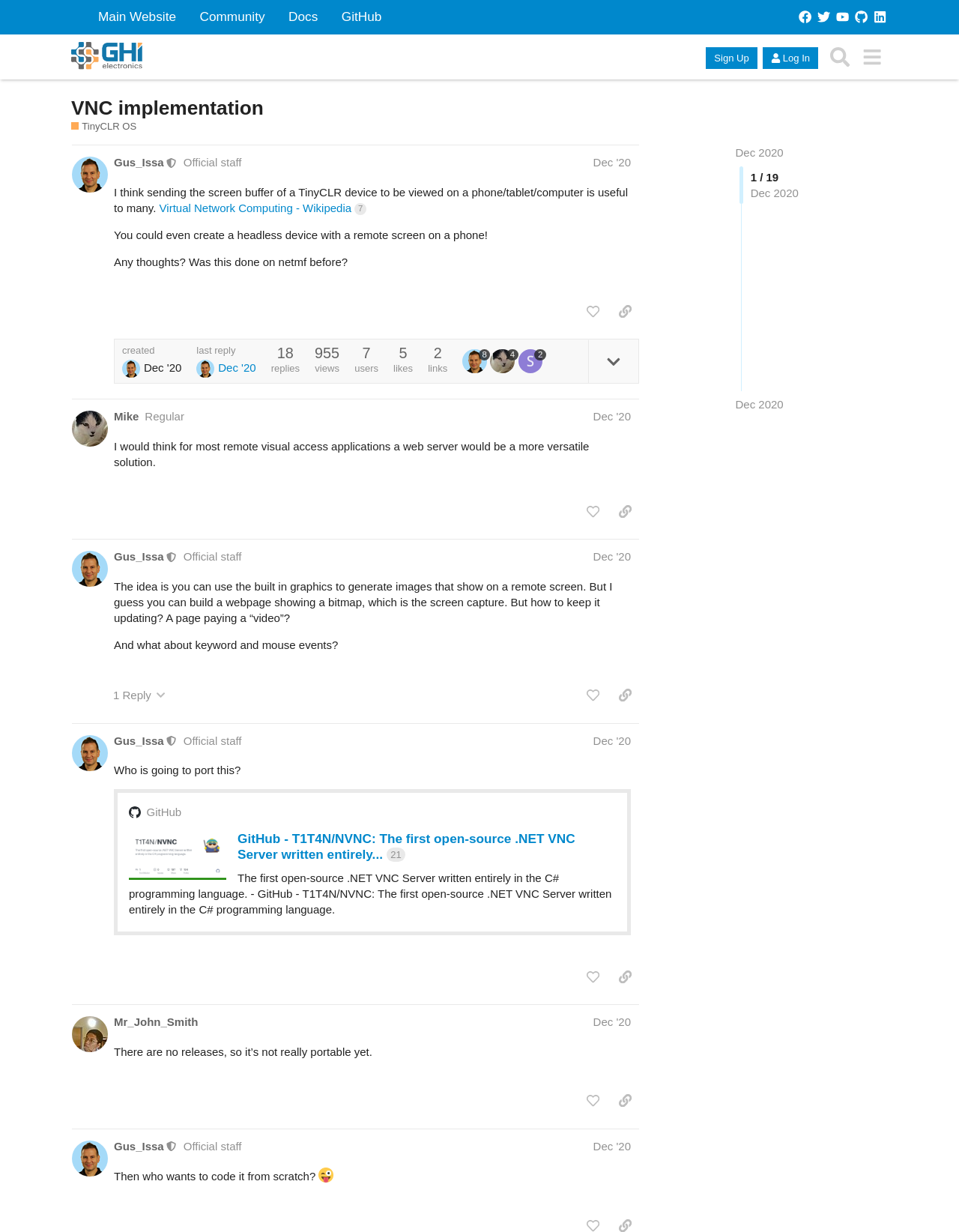Provide a one-word or short-phrase answer to the question:
What is the date of the last reply?

Dec 23, 2020 5:23 am